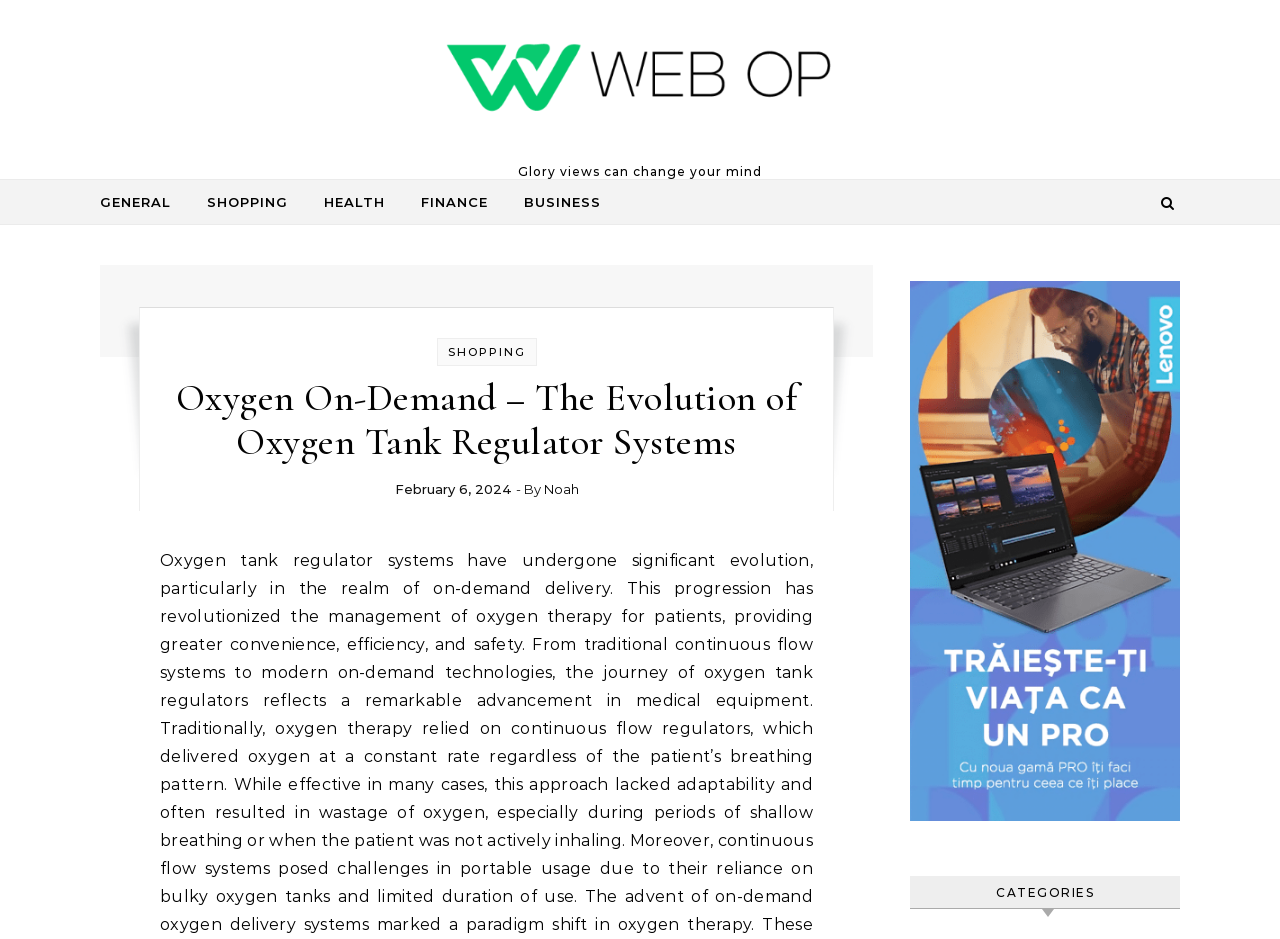Identify the bounding box coordinates of the area that should be clicked in order to complete the given instruction: "Click the Home link". The bounding box coordinates should be four float numbers between 0 and 1, i.e., [left, top, right, bottom].

None